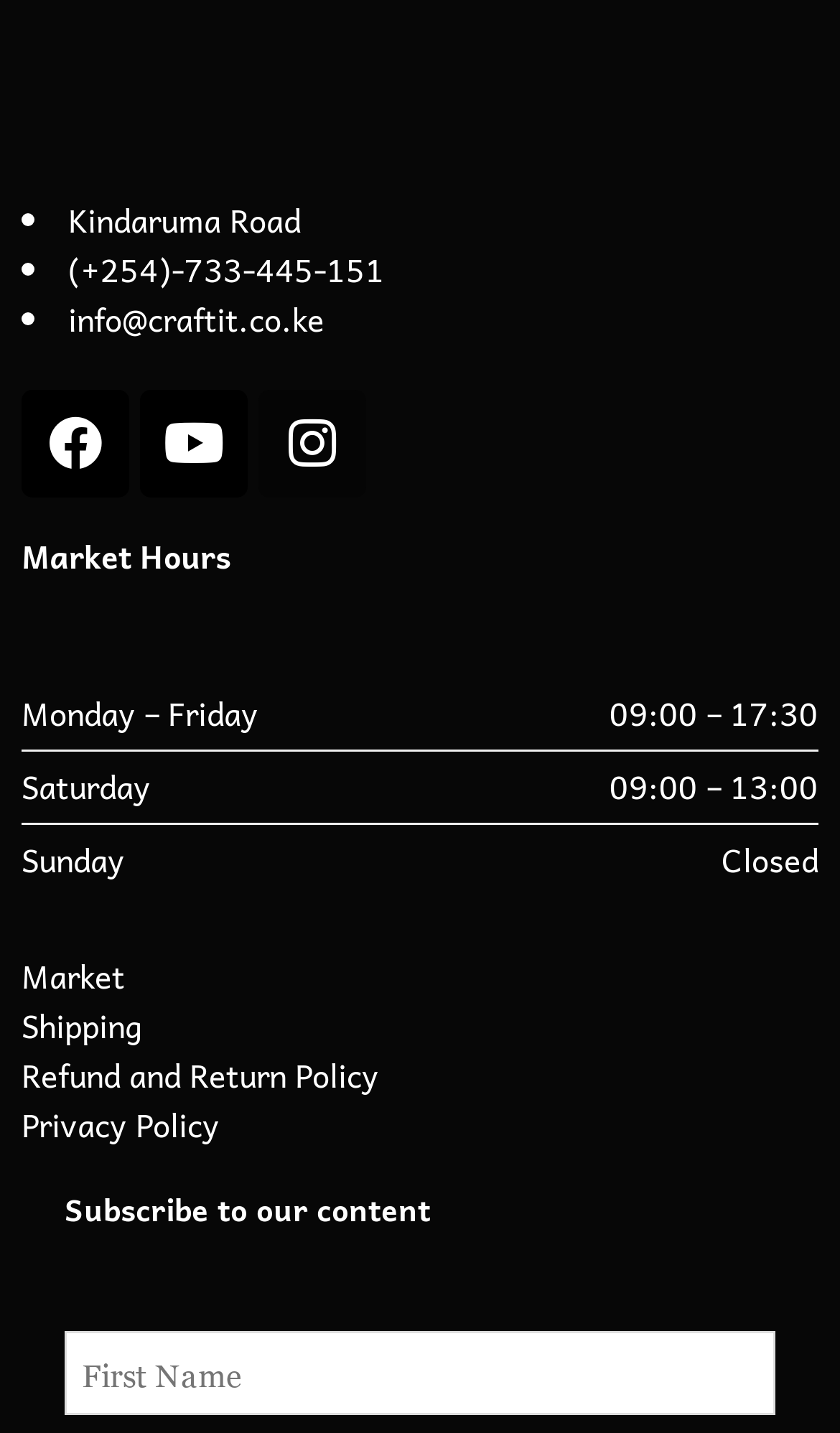What is the company's phone number?
Answer the question with as much detail as you can, using the image as a reference.

The phone number is a static text element located in the middle of the webpage, with a bounding box of [0.081, 0.633, 0.458, 0.669]. It is listed as a contact information along with the address and email.